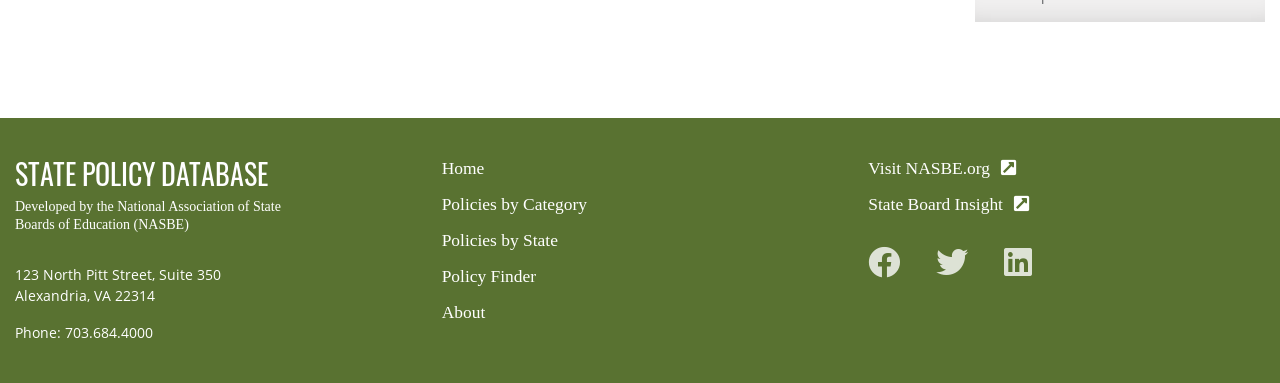What is the purpose of this website?
Using the image, give a concise answer in the form of a single word or short phrase.

State policy database